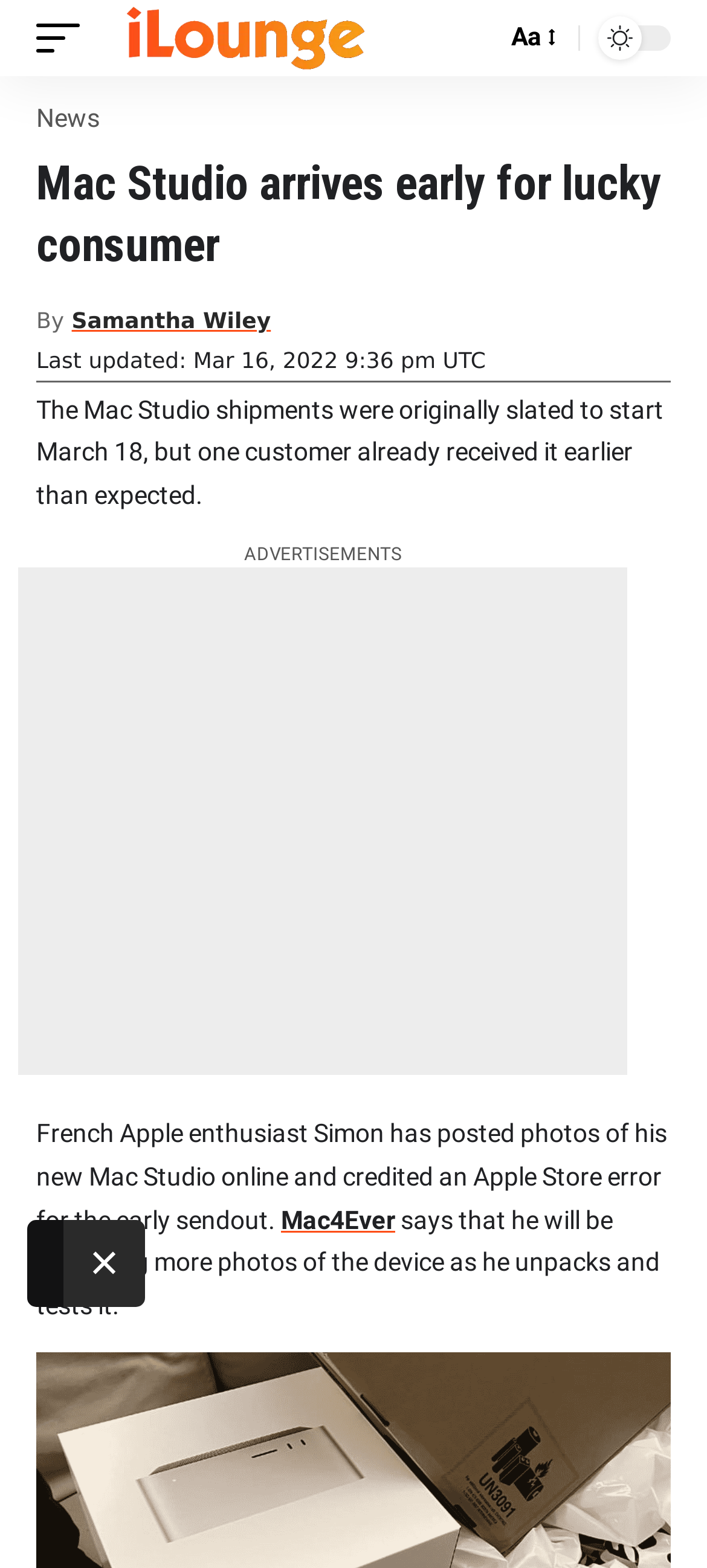What is the name of the website?
Answer the question with as much detail as you can, using the image as a reference.

The name of the website can be determined by looking at the link element with the text 'iLounge' and an image with the same name, which is likely the website's logo.